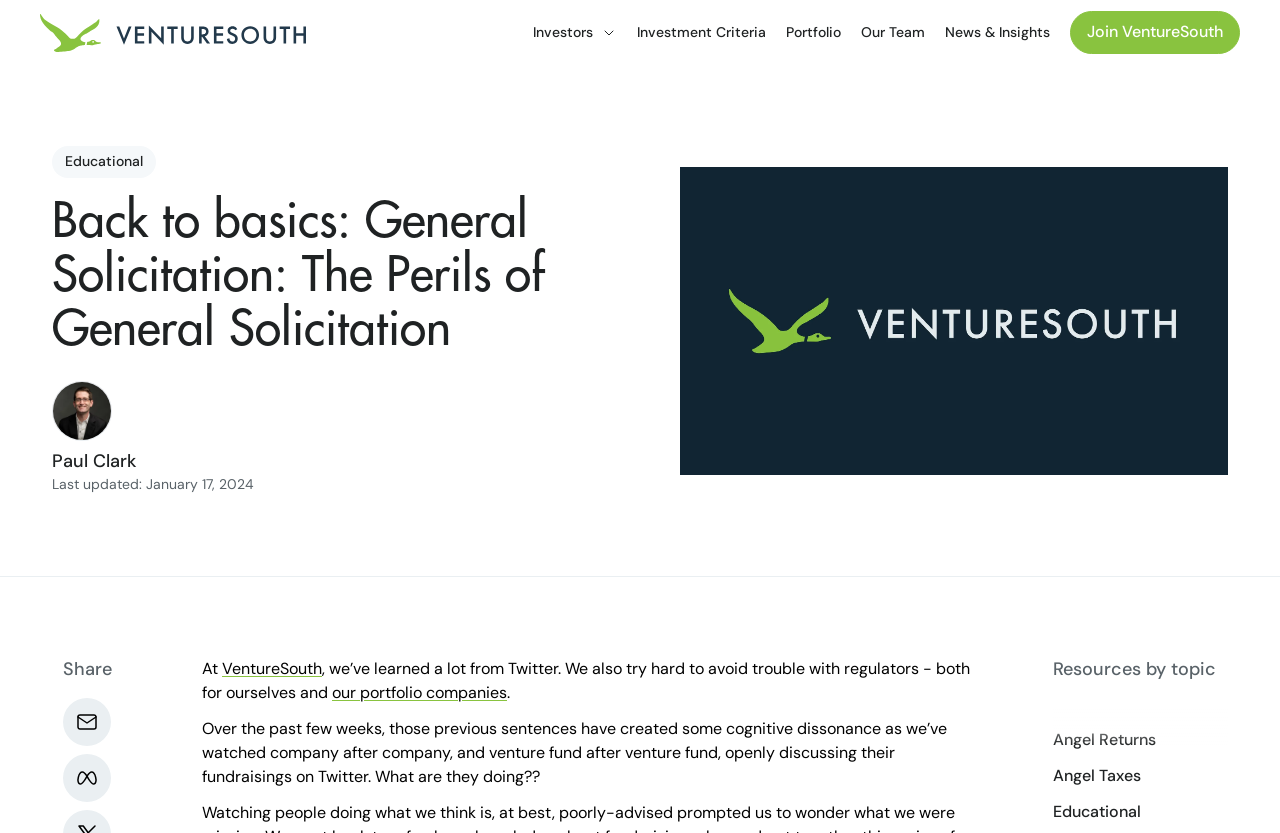Create a full and detailed caption for the entire webpage.

The webpage is about VentureSouth, an early-stage venture firm that provides capital and expertise to Southeastern startups. At the top left corner, there is a Venture South logo, which is an image. Below the logo, there is a navigation bar with several links, including "Investors", "Investment Criteria", "Portfolio", "Our Team", "News & Insights", and "Join VentureSouth". 

On the left side of the page, there is a heading that reads "Back to basics: General Solicitation: The Perils of General Solicitation". Below the heading, there is an image of Paul Clark, and a link to his name. There is also a static text that indicates the article was last updated on January 17, 2024.

The main content of the page is an article that discusses the importance of avoiding trouble with regulators in the venture capital industry. The article mentions that VentureSouth has learned a lot from Twitter and tries to avoid trouble with regulators. It also discusses how other companies and venture funds are openly discussing their fundraisings on Twitter, which creates cognitive dissonance.

On the right side of the page, there is a large image that takes up most of the space. At the bottom of the page, there are several links to share the article via email or on Meta, as well as a section titled "Resources by topic" with links to "Angel Returns", "Angel Taxes", and "Educational".